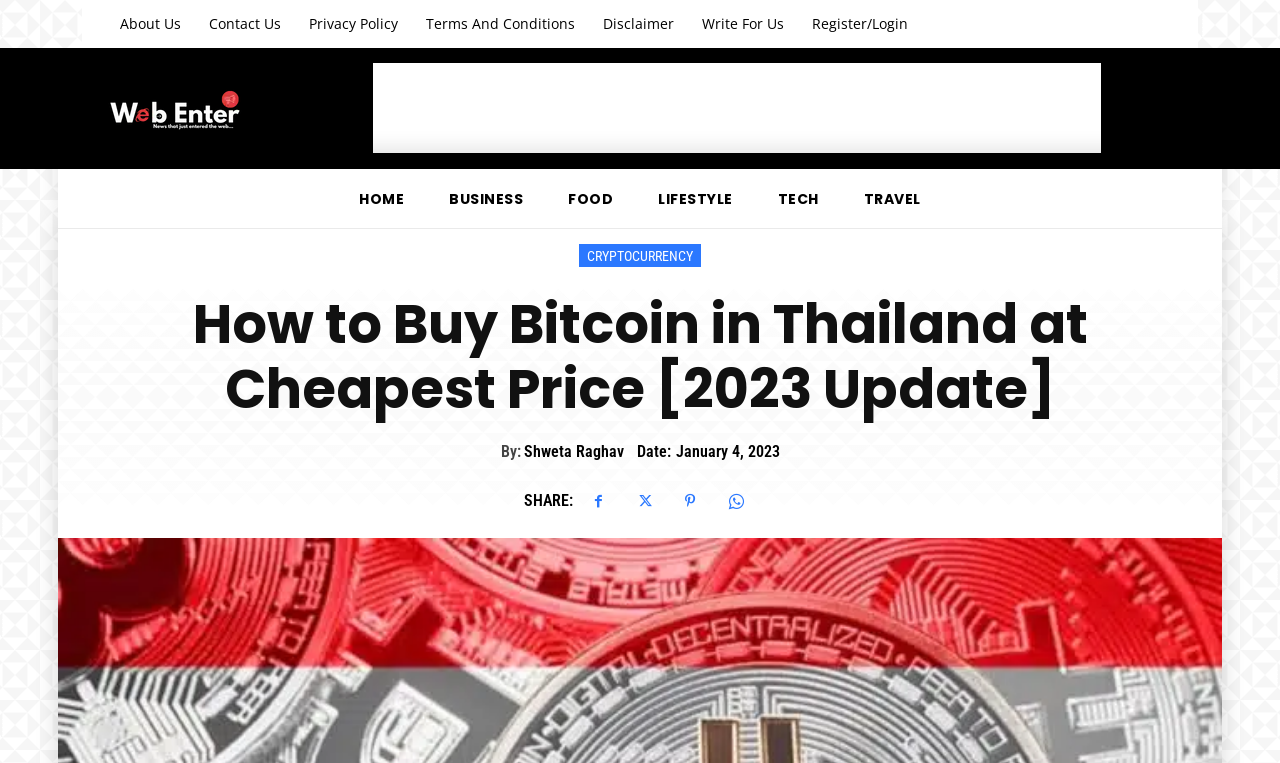Can you pinpoint the bounding box coordinates for the clickable element required for this instruction: "Click on CRYPTOCURRENCY"? The coordinates should be four float numbers between 0 and 1, i.e., [left, top, right, bottom].

[0.452, 0.32, 0.548, 0.35]